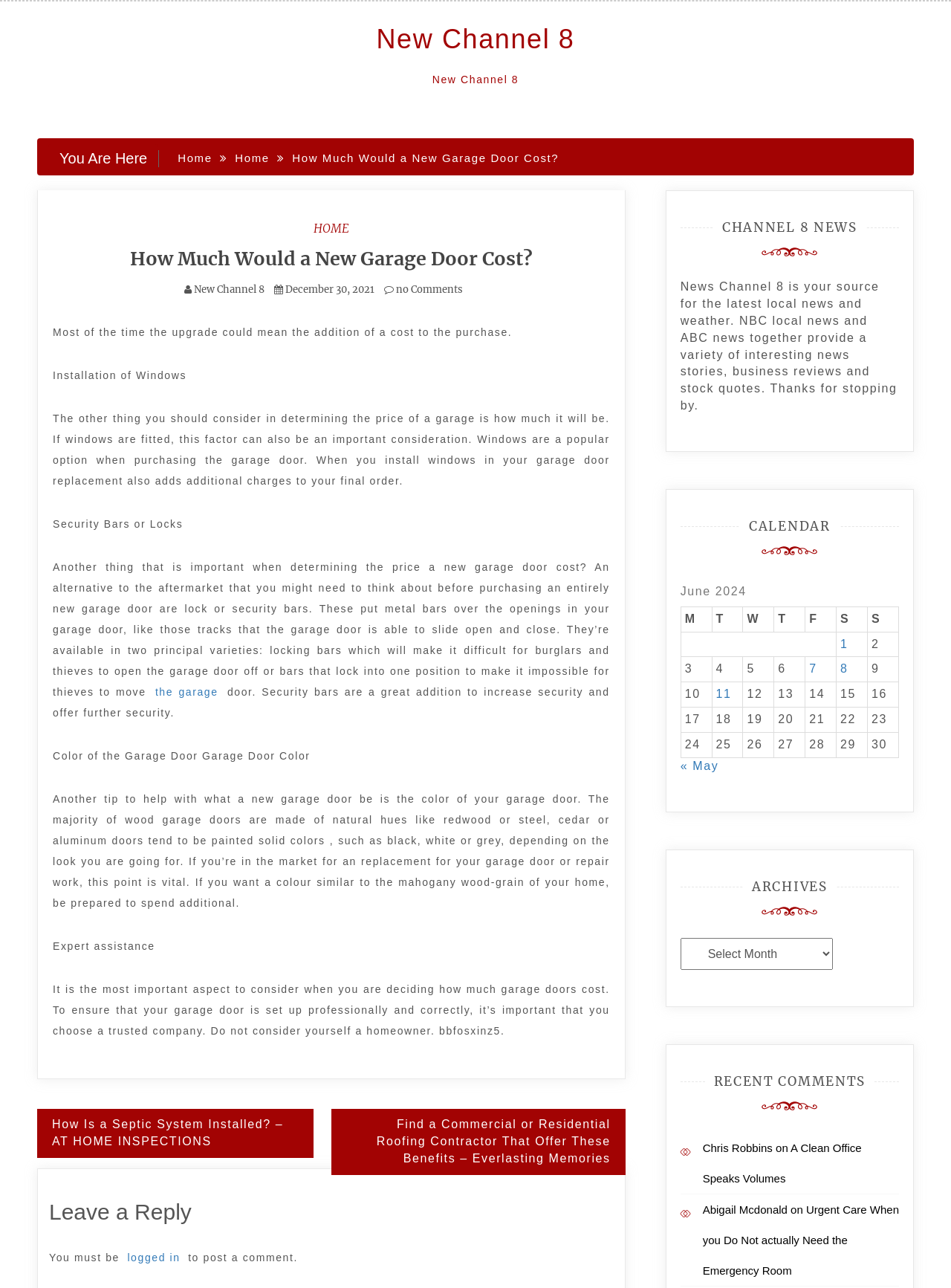What is the purpose of security bars or locks?
Give a comprehensive and detailed explanation for the question.

The article mentions that security bars or locks are an alternative to consider when determining the price of a new garage door, and their purpose is to increase security and make it difficult for burglars and thieves to open the garage door.